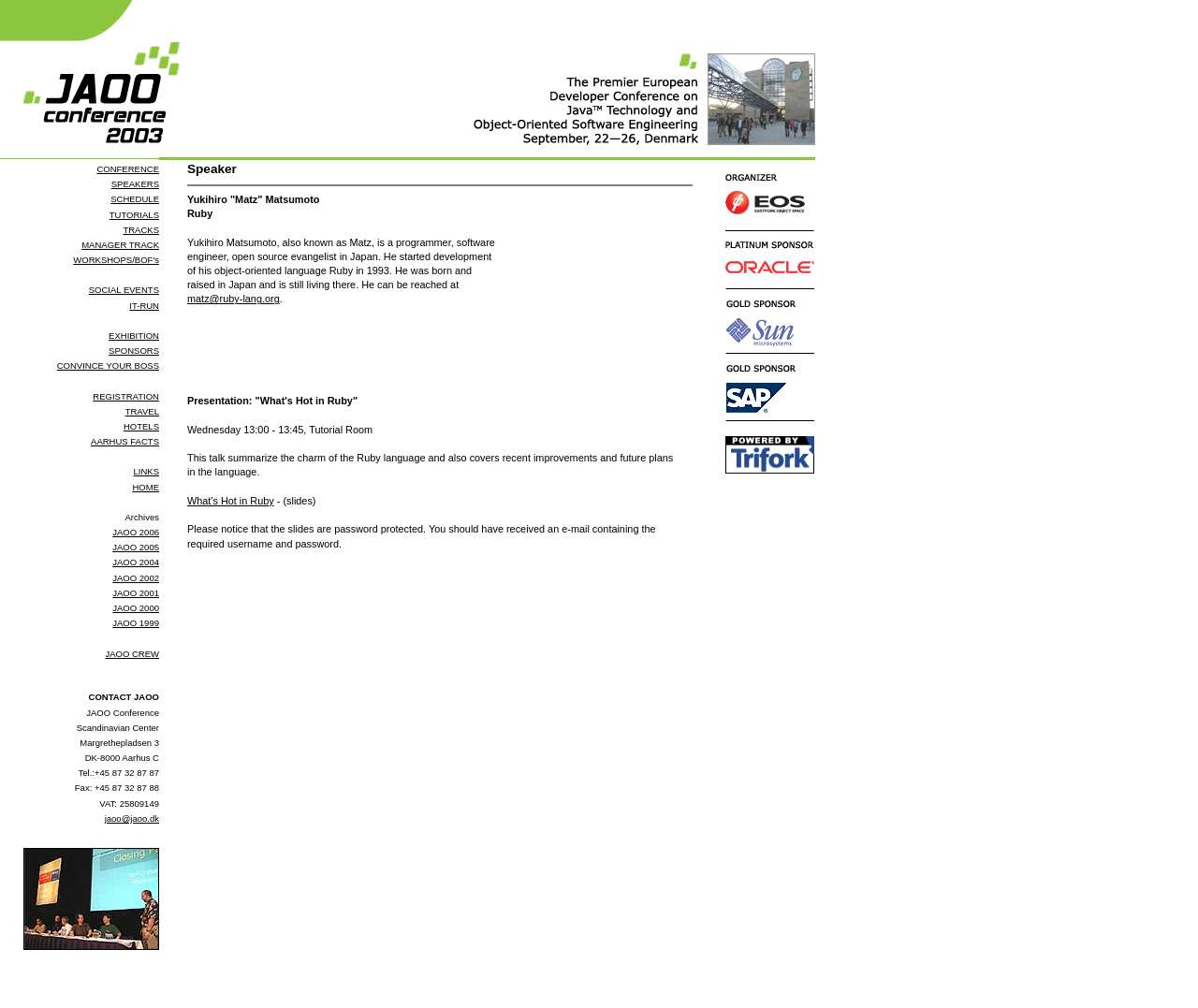Please specify the bounding box coordinates of the element that should be clicked to execute the given instruction: 'check JAOO 2006 archives'. Ensure the coordinates are four float numbers between 0 and 1, expressed as [left, top, right, bottom].

[0.094, 0.523, 0.133, 0.533]